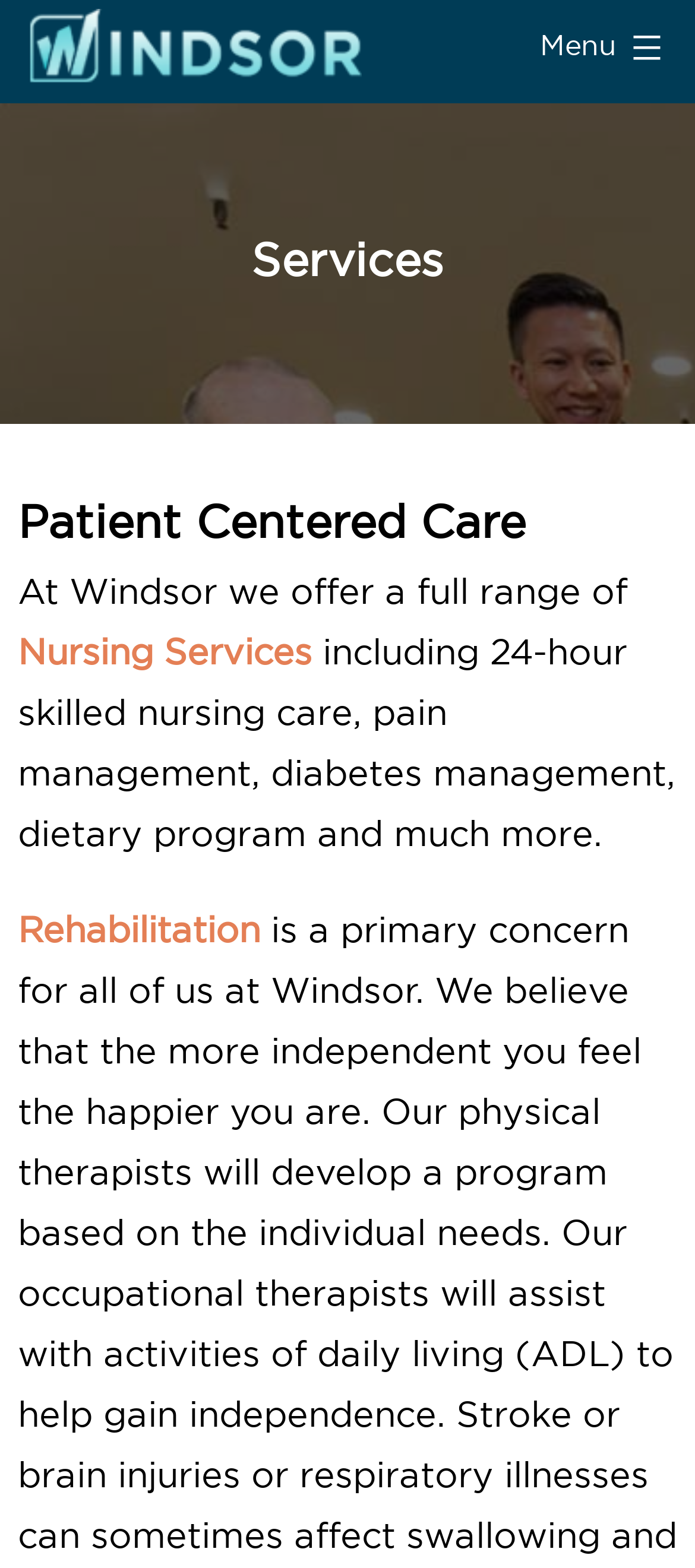What is the second service mentioned on the webpage?
Please elaborate on the answer to the question with detailed information.

I found the answer by looking at the link element with the text 'Rehabilitation', which is part of the paragraph describing the services offered by Windsor, and it is the second service mentioned after 'Nursing Services'.